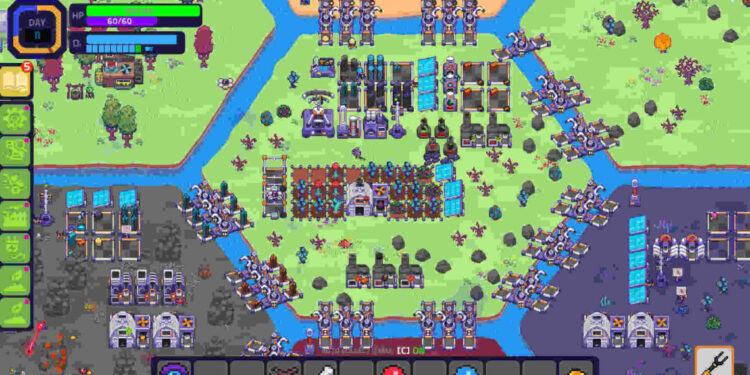Please give a short response to the question using one word or a phrase:
What is the purpose of the overlay at the top?

Show vital player stats